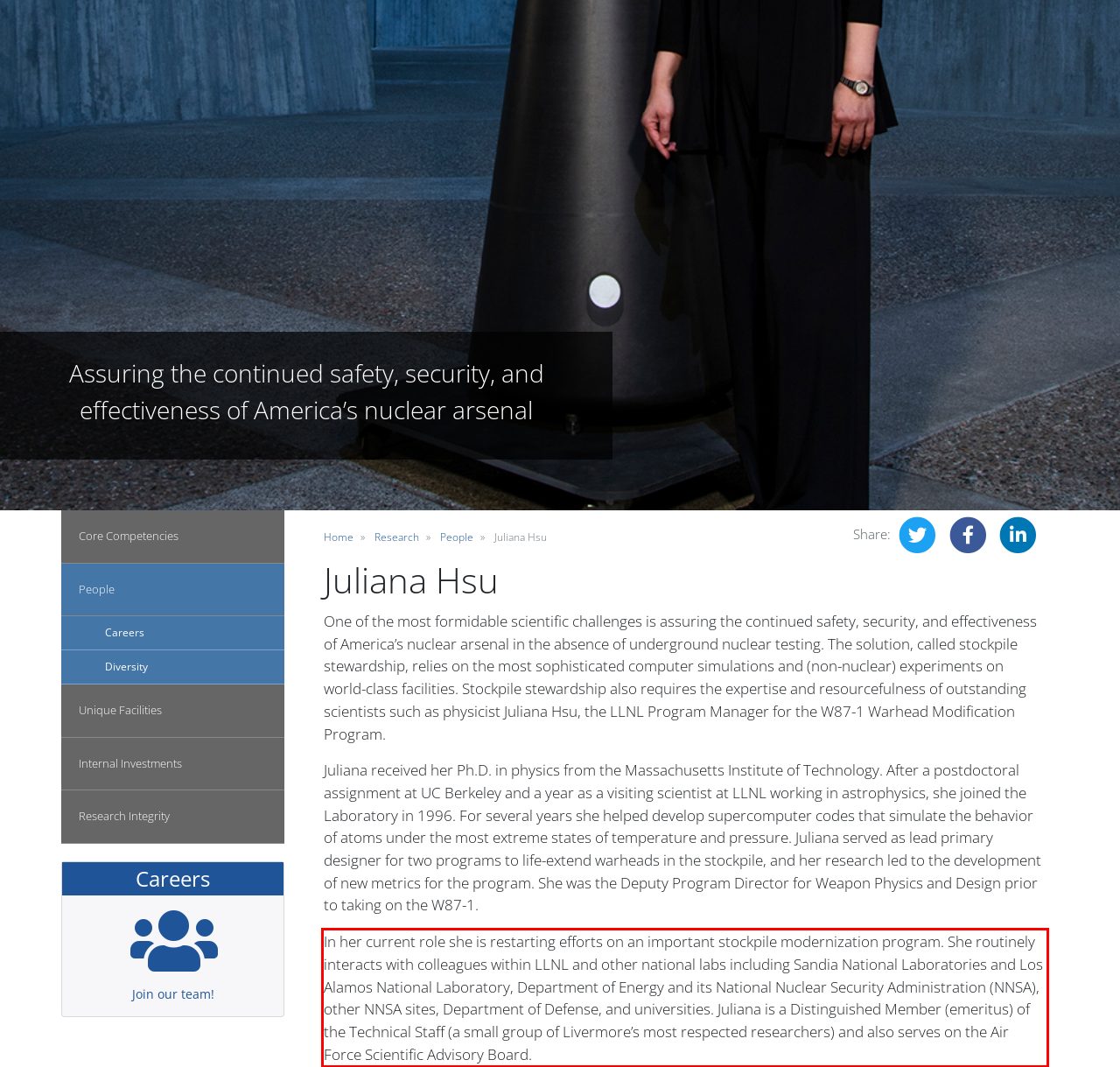From the provided screenshot, extract the text content that is enclosed within the red bounding box.

In her current role she is restarting efforts on an important stockpile modernization program. She routinely interacts with colleagues within LLNL and other national labs including Sandia National Laboratories and Los Alamos National Laboratory, Department of Energy and its National Nuclear Security Administration (NNSA), other NNSA sites, Department of Defense, and universities. Juliana is a Distinguished Member (emeritus) of the Technical Staff (a small group of Livermore’s most respected researchers) and also serves on the Air Force Scientific Advisory Board.